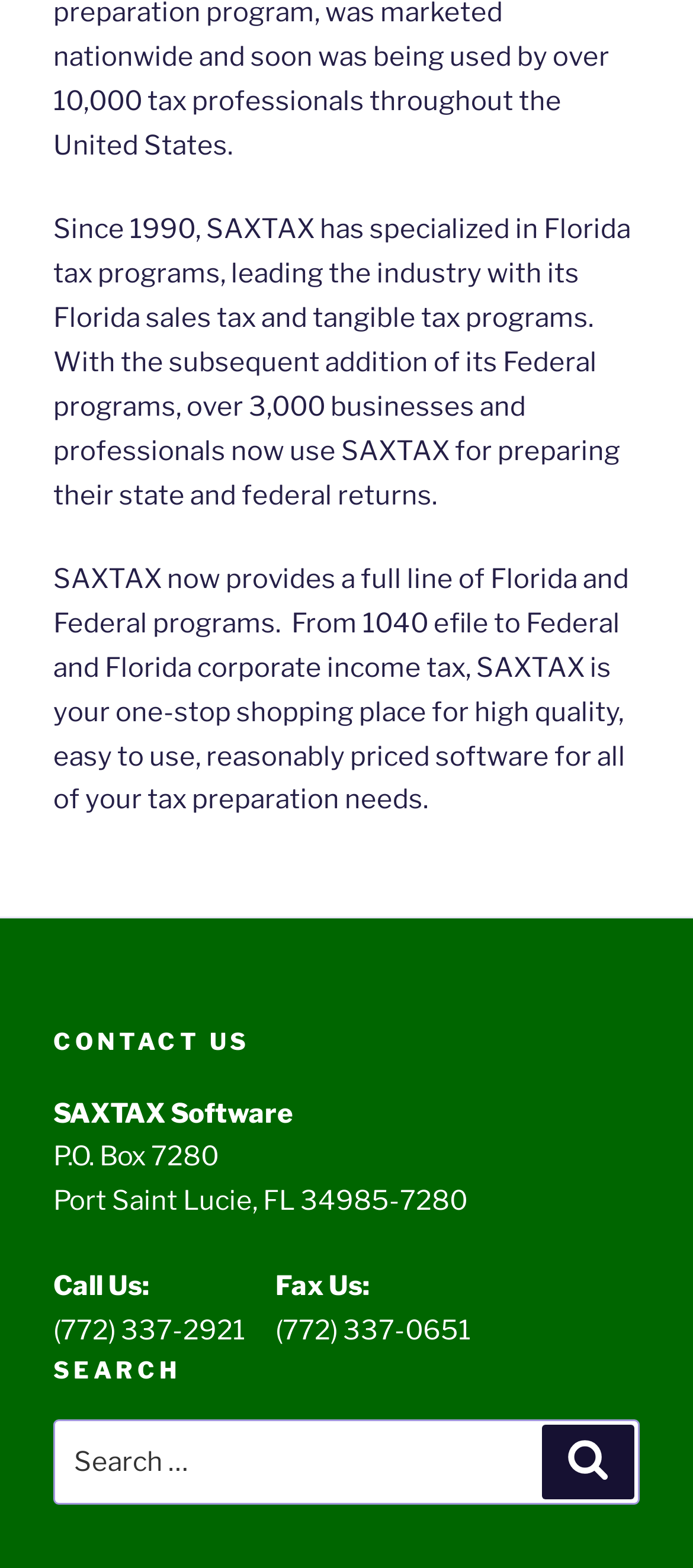Answer the question with a single word or phrase: 
What is the address of SAXTAX?

P.O. Box 7280, Port Saint Lucie, FL 34985-7280